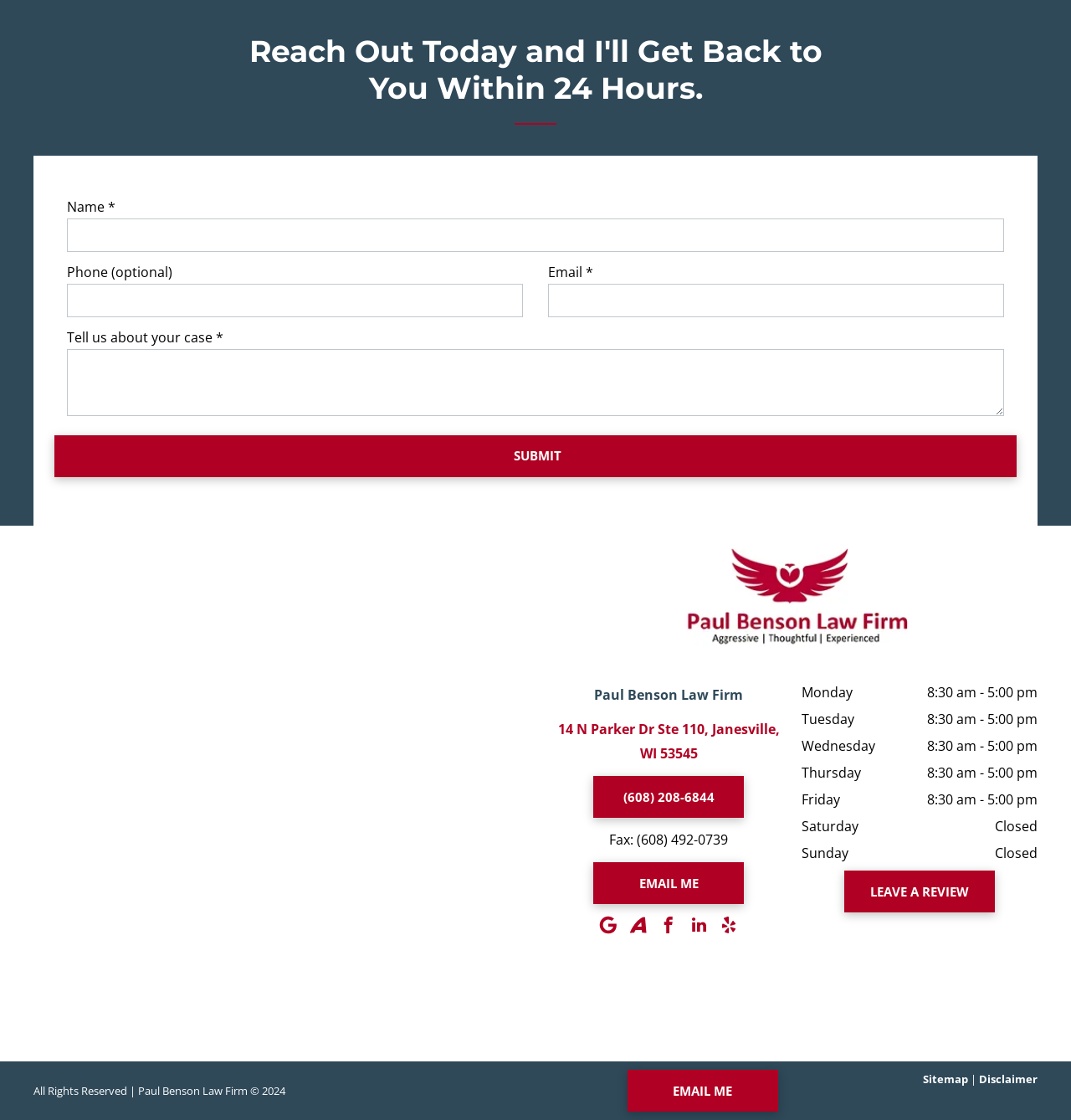Please find the bounding box coordinates of the element that you should click to achieve the following instruction: "Visit the Paul Benson Law Firm website". The coordinates should be presented as four float numbers between 0 and 1: [left, top, right, bottom].

[0.635, 0.49, 0.848, 0.506]